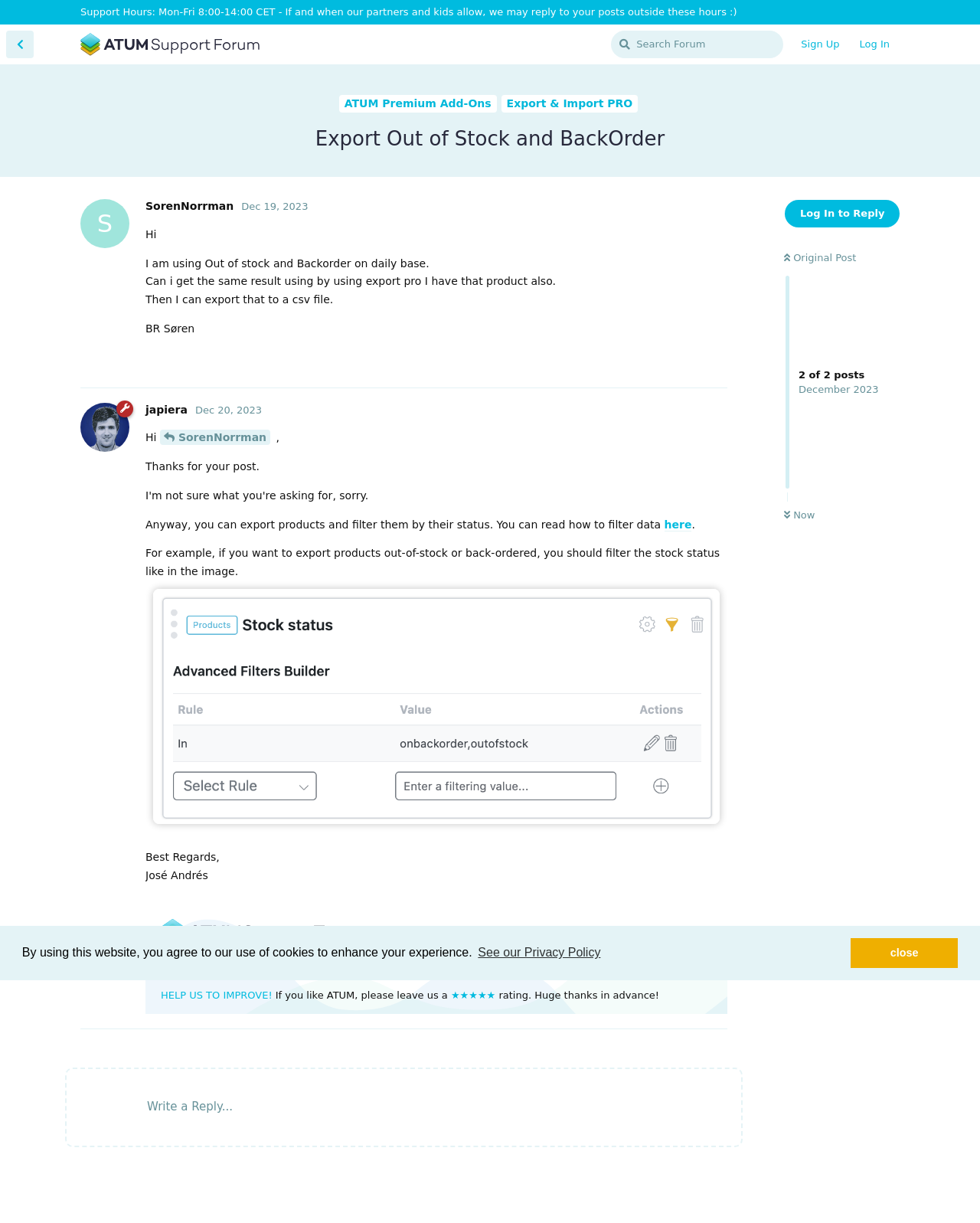Construct a comprehensive caption that outlines the webpage's structure and content.

This webpage is the official support forum for ATUM Inventory Management for WooCommerce. At the top, there is a cookie consent dialog with a message explaining the use of cookies to enhance the user's experience. Below this, there is a static text displaying the support hours. 

On the top-left corner, there is a link to go back to the discussion list, and next to it, there is a heading with the title "ATUM Support Forum" accompanied by an image. On the top-right corner, there is a search box and two buttons to sign up and log in.

Below the top section, there is a main content area with three articles or posts. Each post has a heading with the username of the poster, followed by the date and time of the post. The posts contain static text with the content of the message, and some of them have links and images. There are also buttons to reply to each post.

Between the posts, there are some static texts and links, including a message from the support team and a call to action to leave a rating. At the bottom, there is a section to write a reply.